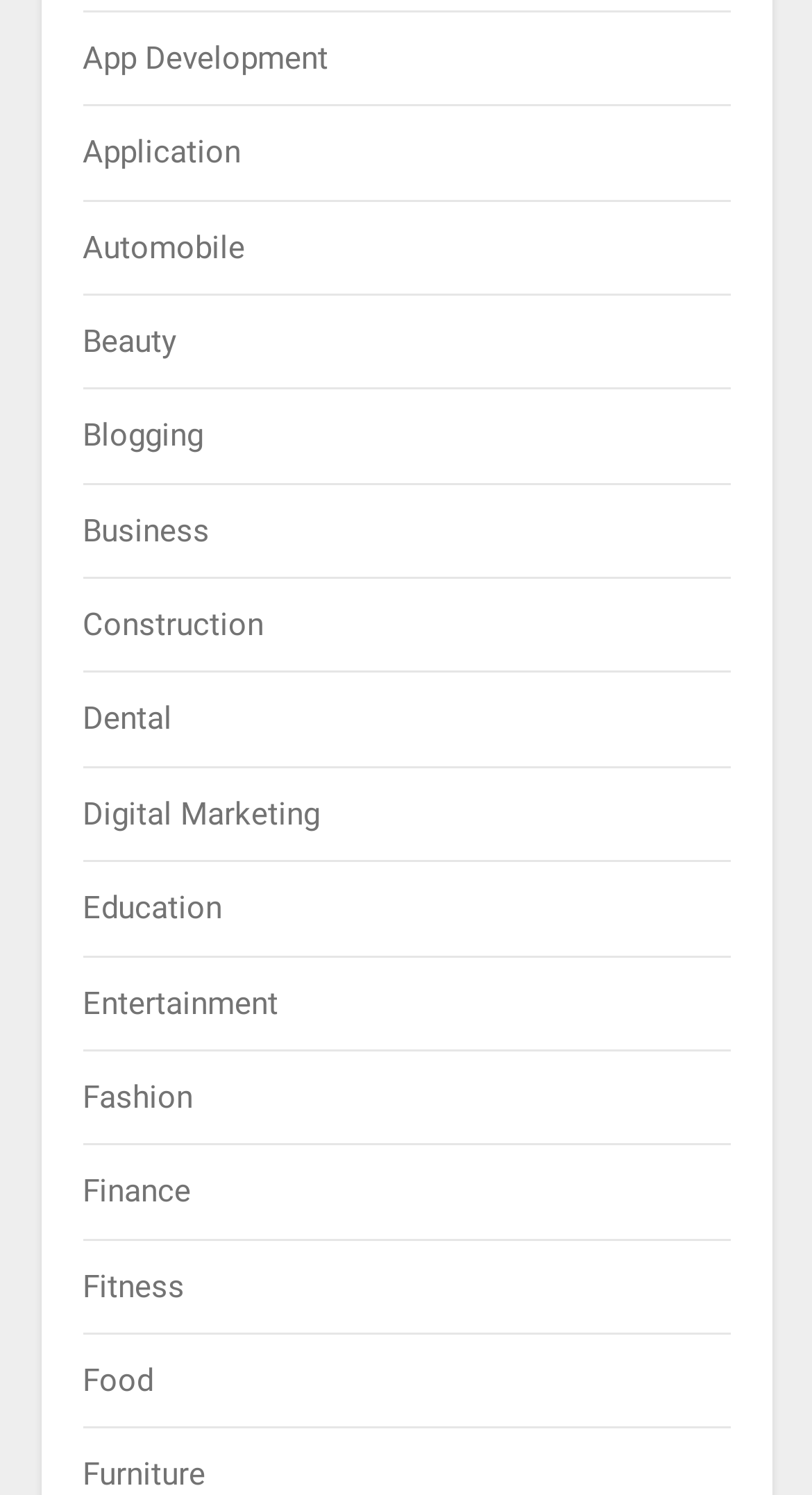Locate the bounding box coordinates of the segment that needs to be clicked to meet this instruction: "go to main content".

None